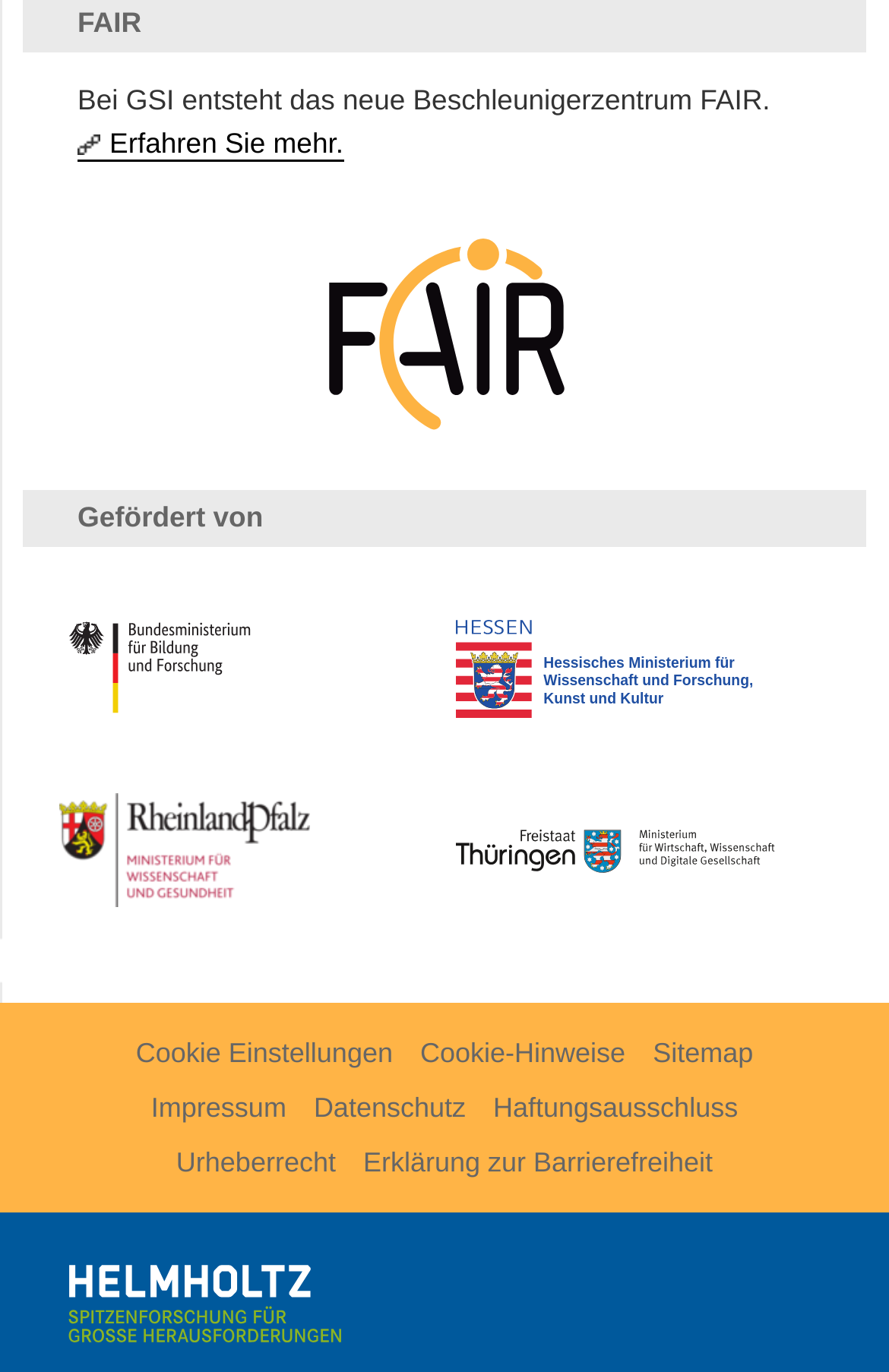Pinpoint the bounding box coordinates of the clickable area needed to execute the instruction: "View the impressum". The coordinates should be specified as four float numbers between 0 and 1, i.e., [left, top, right, bottom].

[0.155, 0.788, 0.338, 0.827]